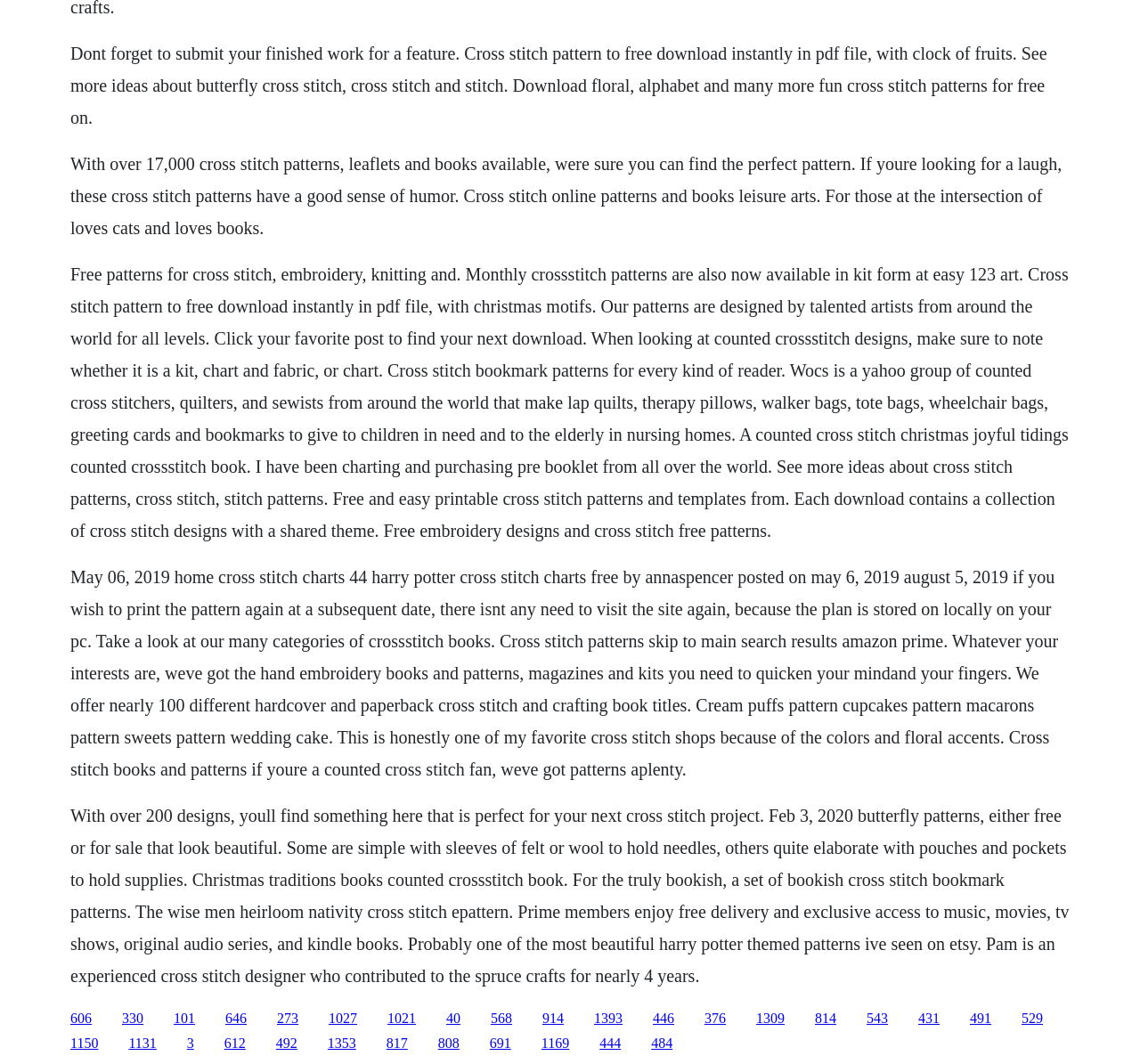Provide the bounding box coordinates of the section that needs to be clicked to accomplish the following instruction: "Enter your email address."

None